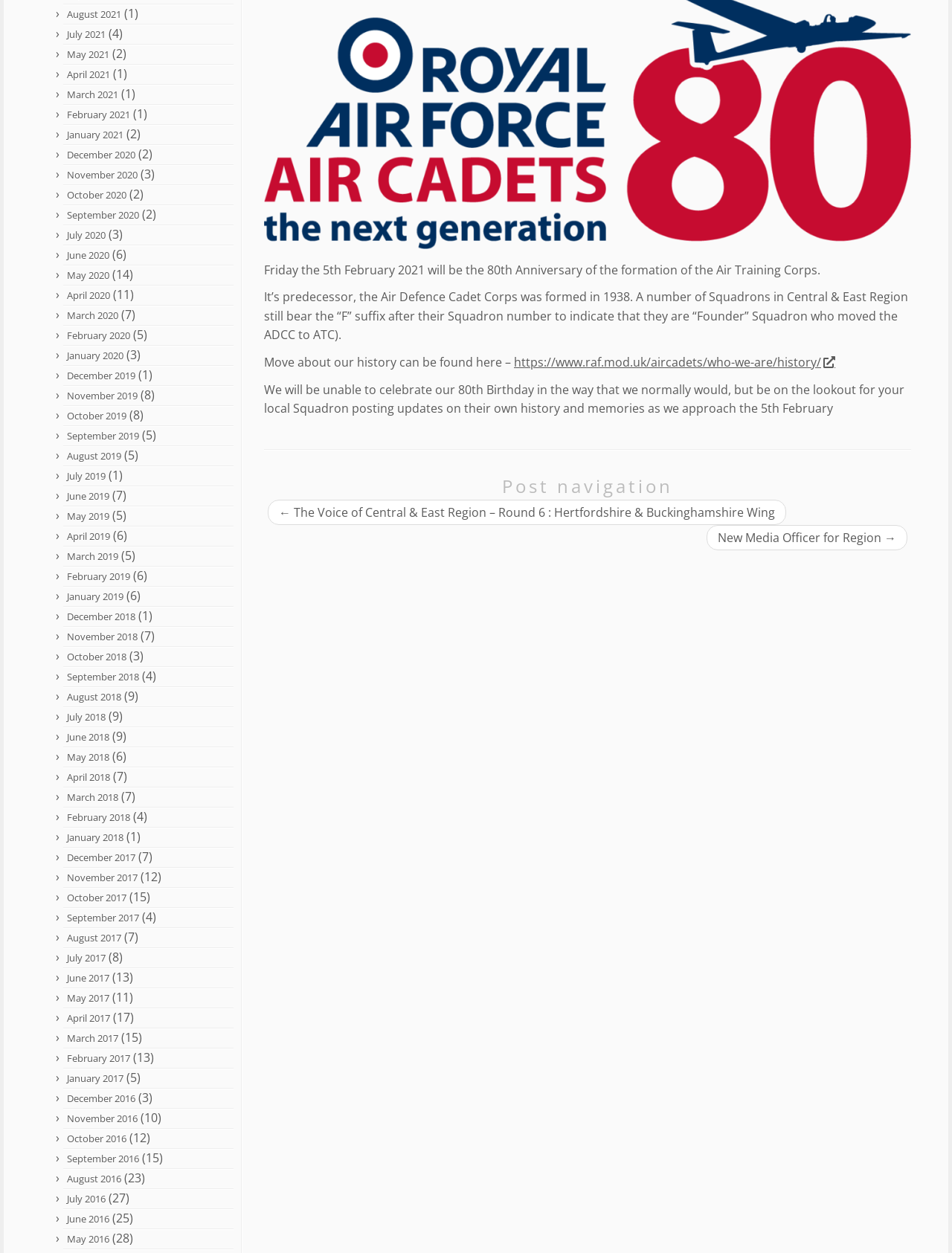Find the bounding box coordinates for the HTML element specified by: "May 2020".

[0.07, 0.214, 0.115, 0.225]